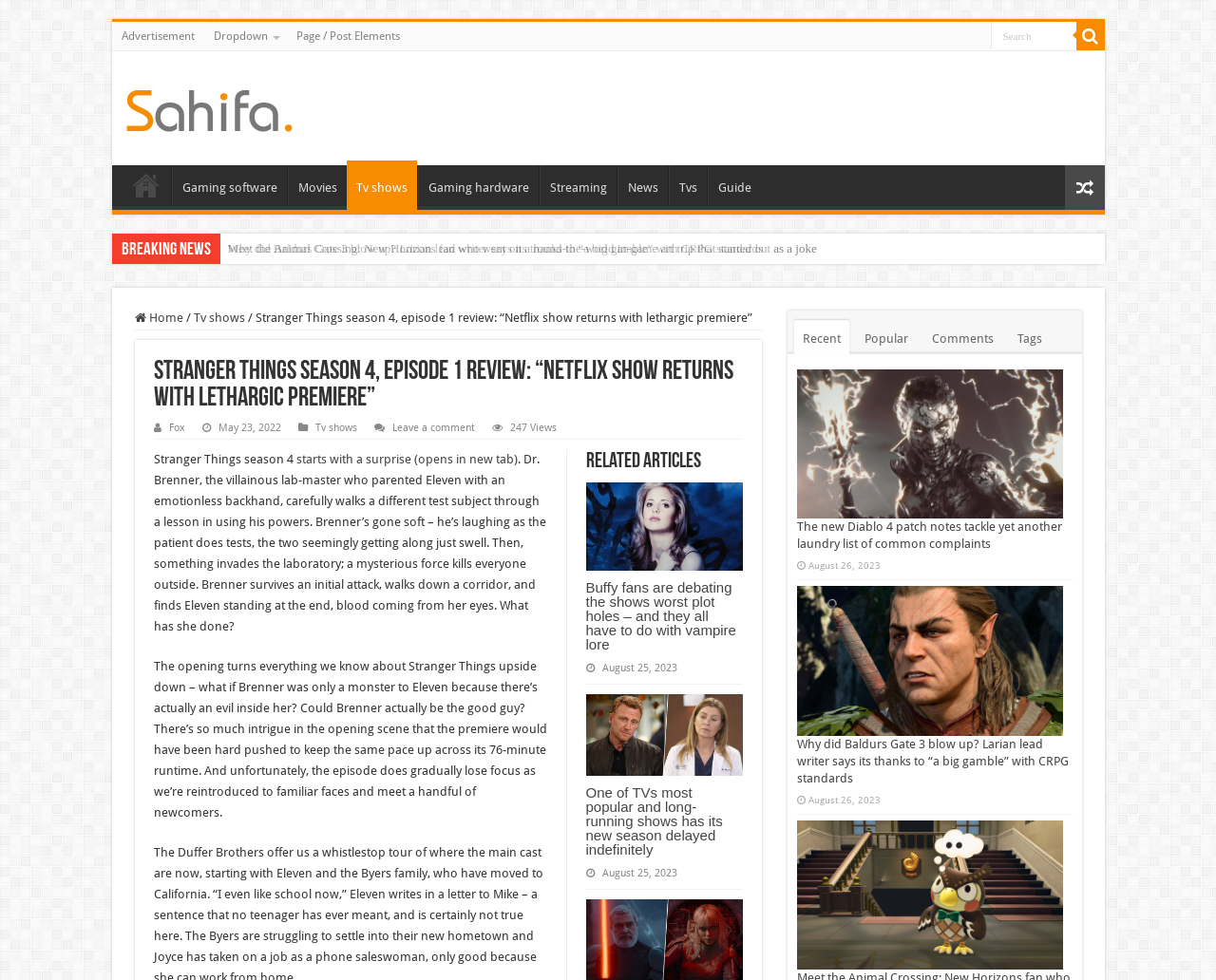Respond to the following question with a brief word or phrase:
What is the number of views of the article?

247 Views